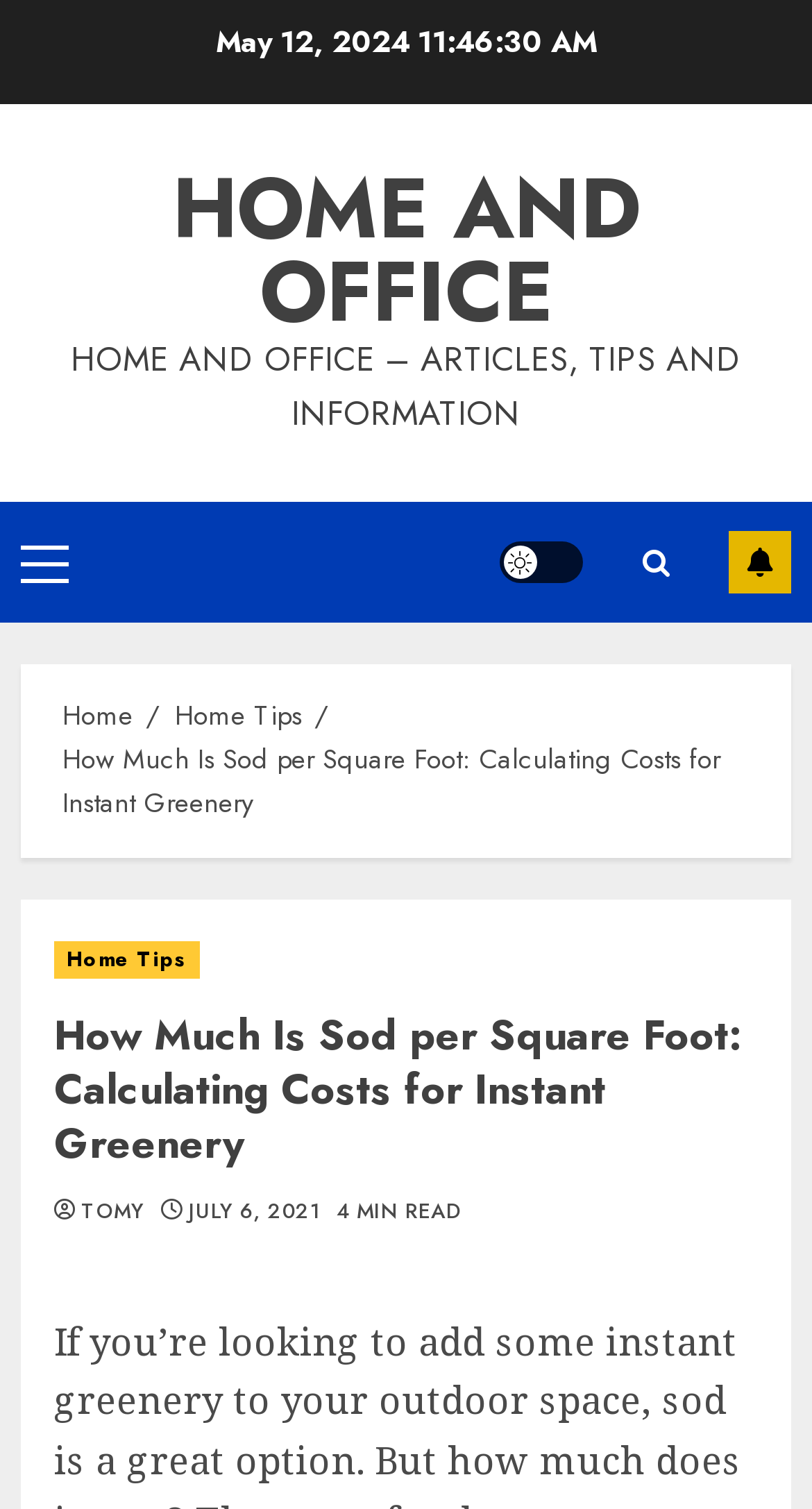Determine the bounding box coordinates for the region that must be clicked to execute the following instruction: "Explore App Management".

None